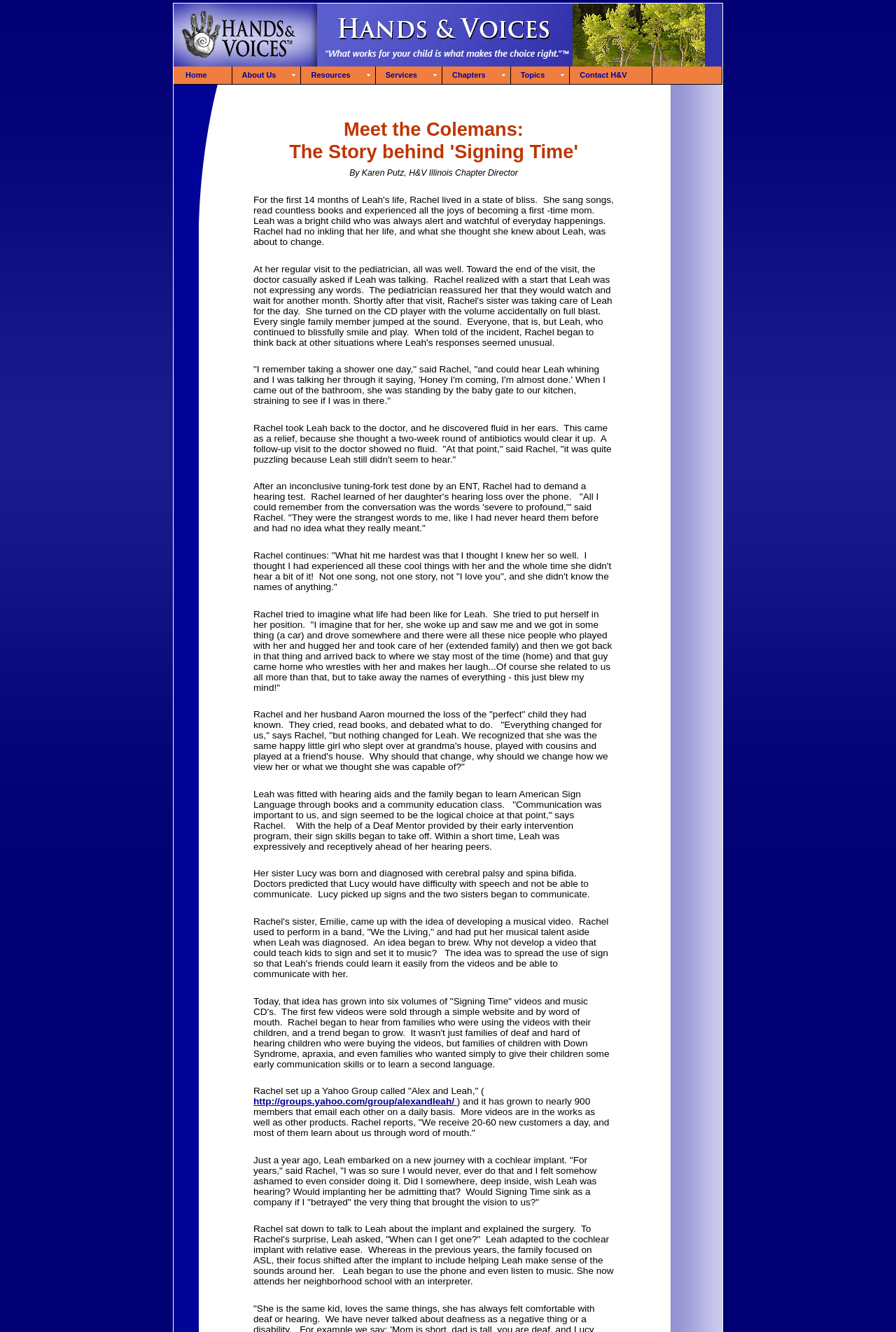Please specify the bounding box coordinates of the area that should be clicked to accomplish the following instruction: "Visit the Yahoo group". The coordinates should consist of four float numbers between 0 and 1, i.e., [left, top, right, bottom].

[0.283, 0.823, 0.51, 0.831]